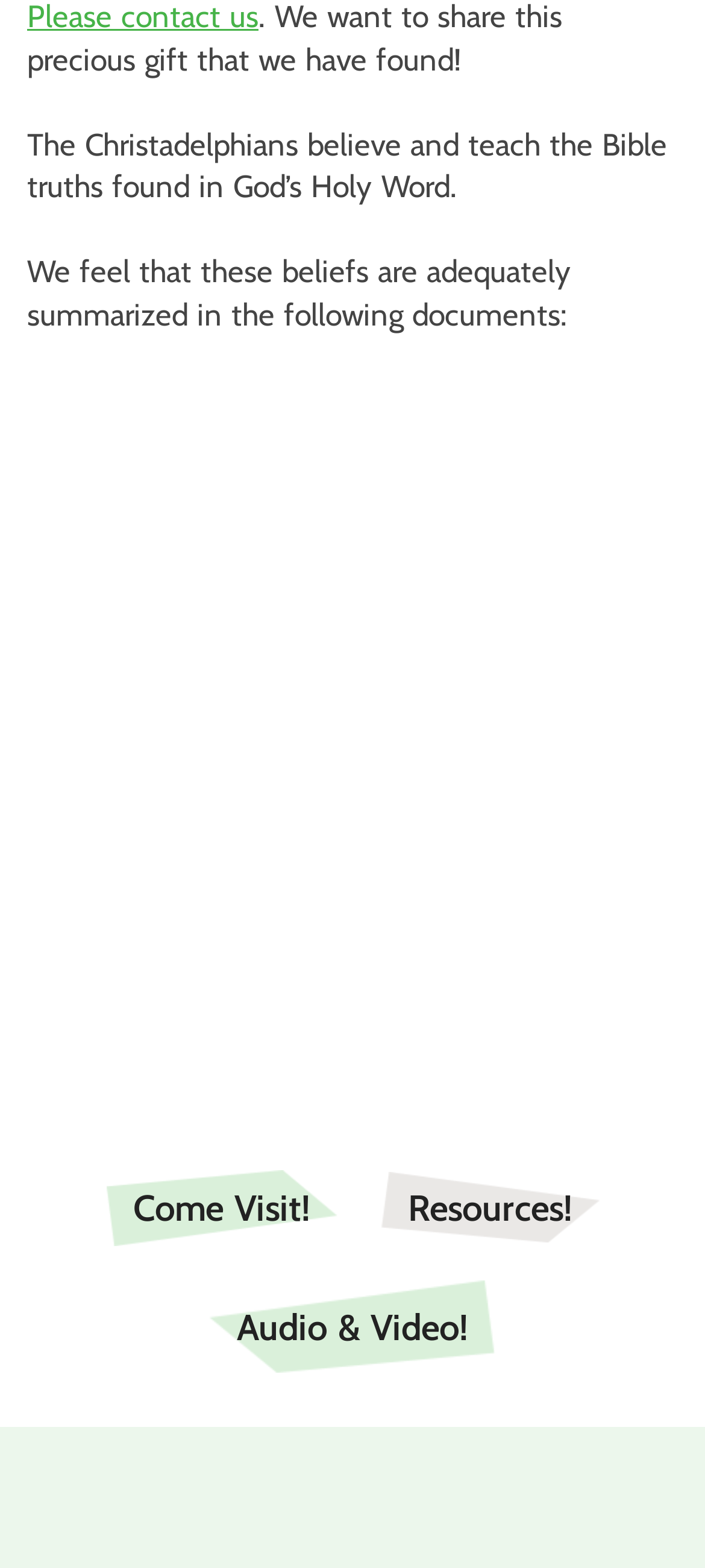With reference to the image, please provide a detailed answer to the following question: What are the three categories of resources?

At the bottom of the webpage, there are three links: 'Come Visit!', 'Resources!', and 'Audio & Video!'. These links seem to categorize the resources available on the webpage.